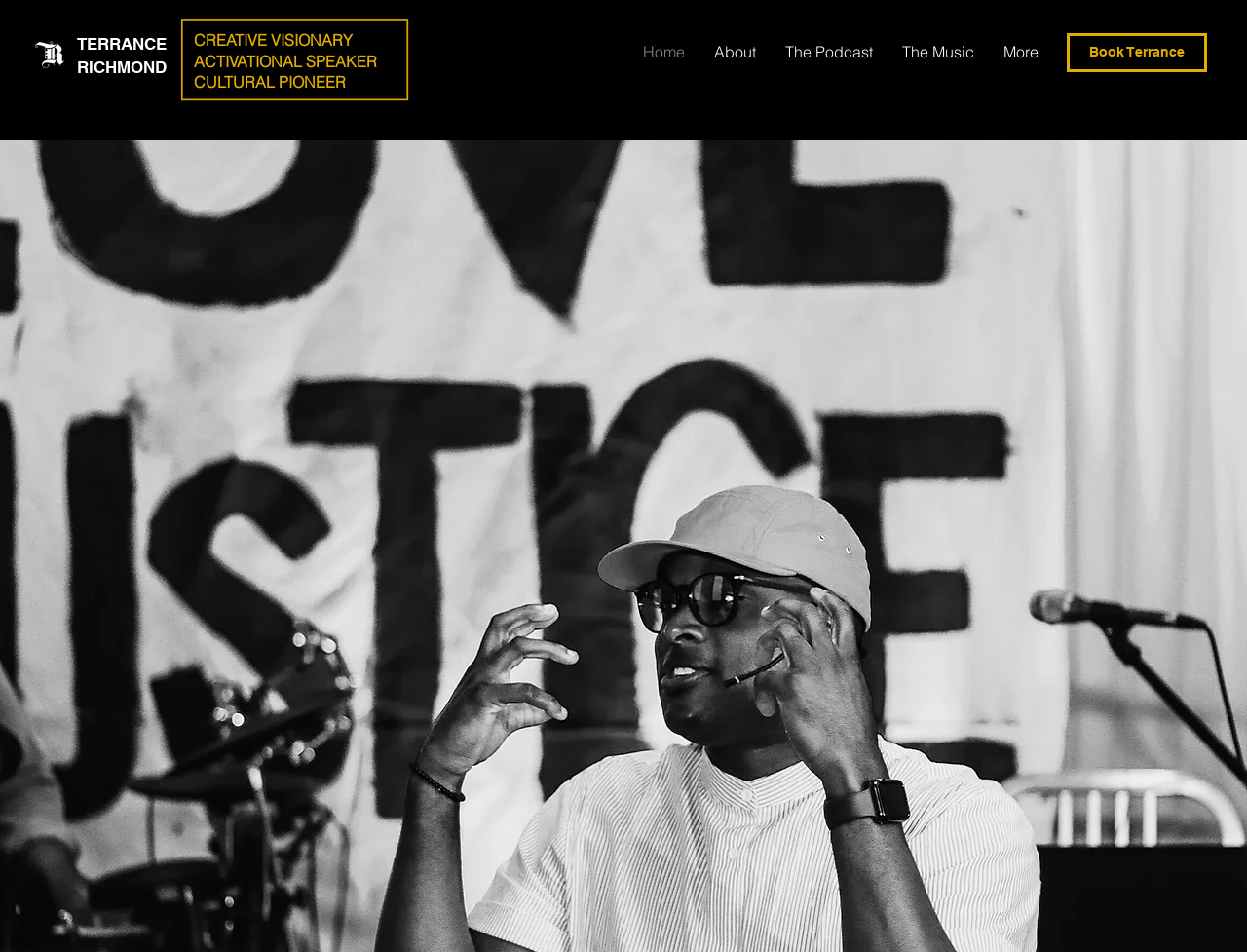Respond to the following question using a concise word or phrase: 
What is the purpose of the 'Book Terrance' link?

To book Terrance for an event